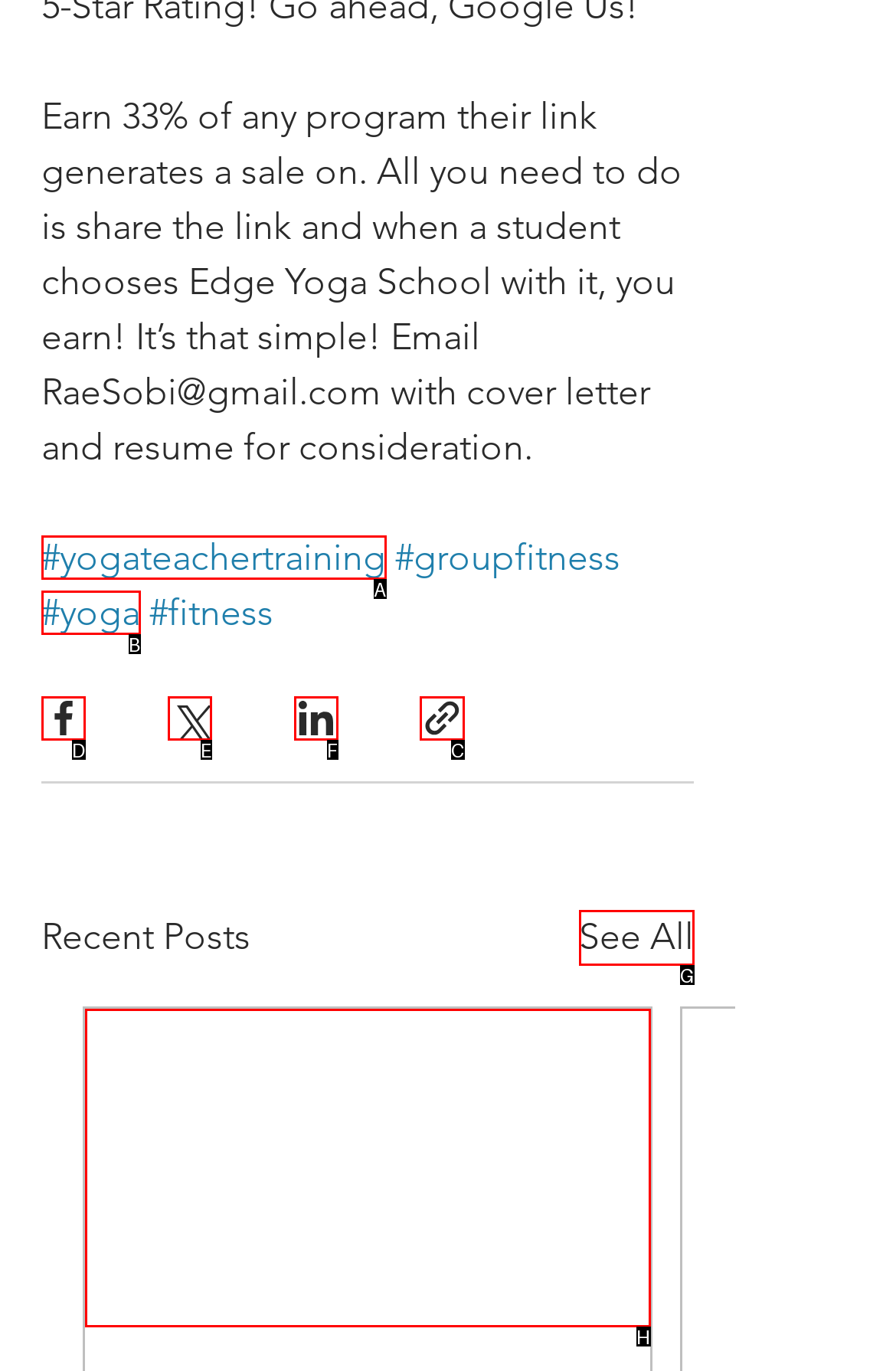Select the letter of the UI element that matches this task: View the Privacy Policy
Provide the answer as the letter of the correct choice.

None